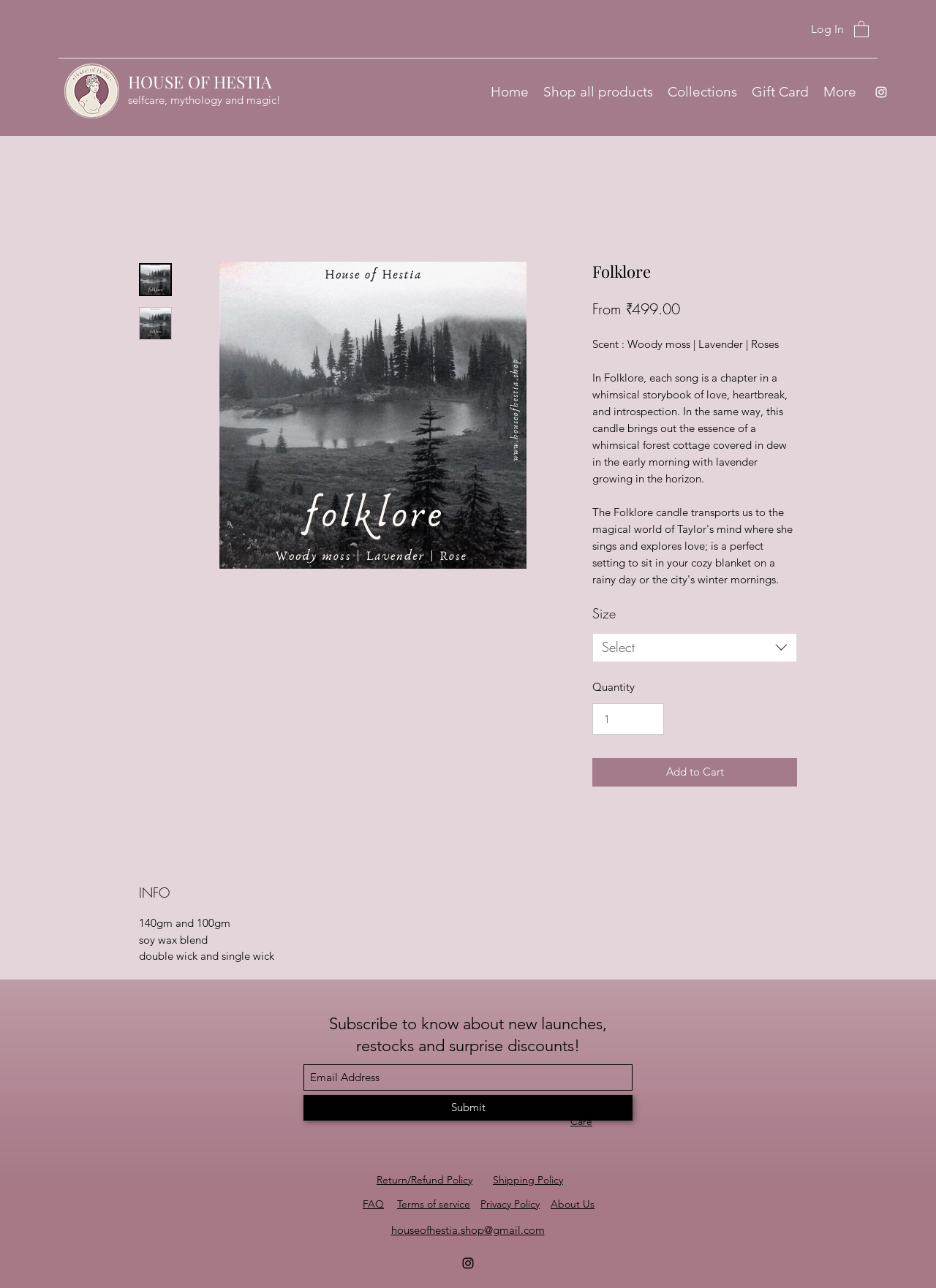Please give a one-word or short phrase response to the following question: 
What is the scent of the candle?

Woody moss, Lavender, Roses